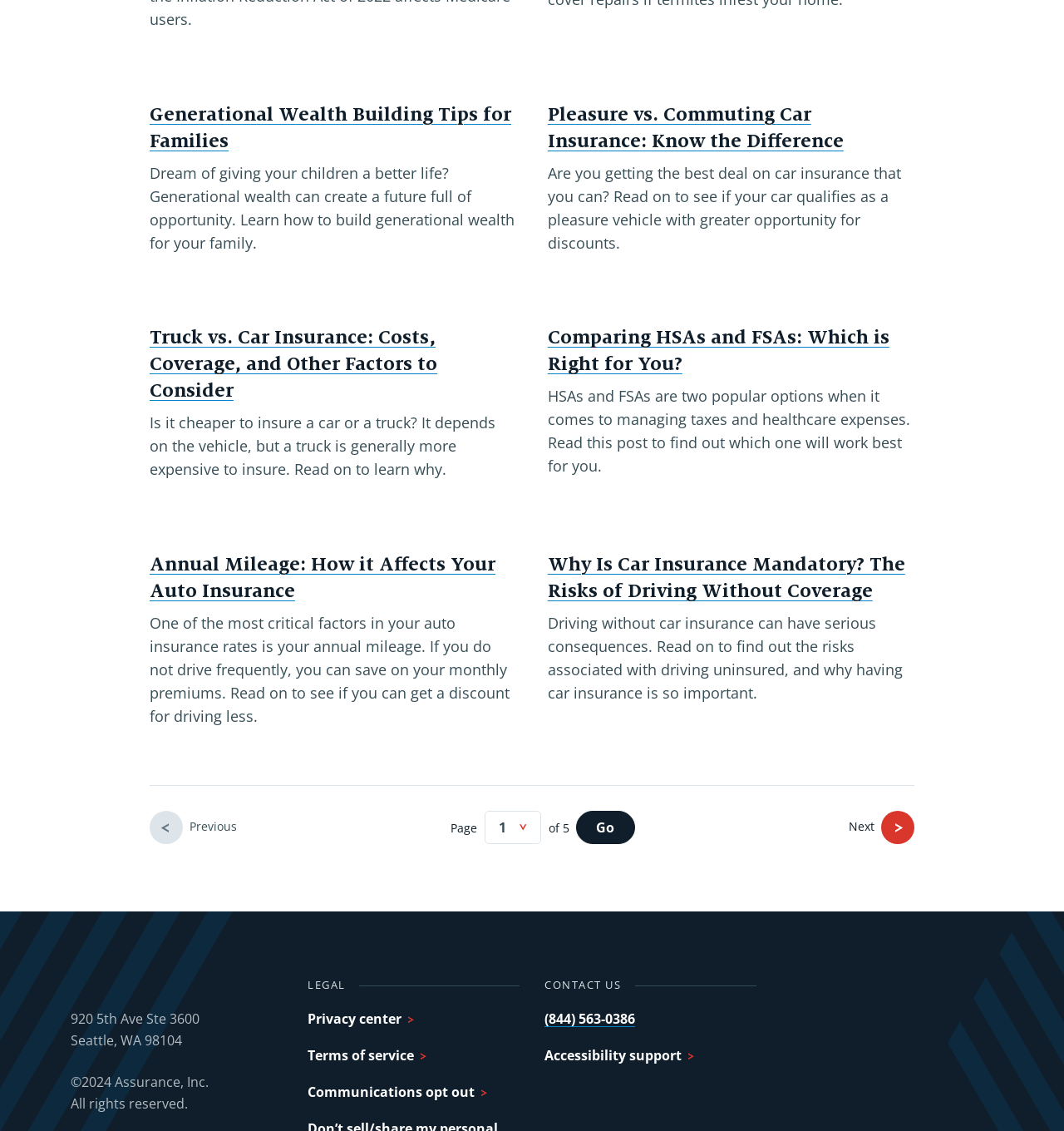What is the phone number provided for contact?
Based on the image, give a concise answer in the form of a single word or short phrase.

(844) 563-0386